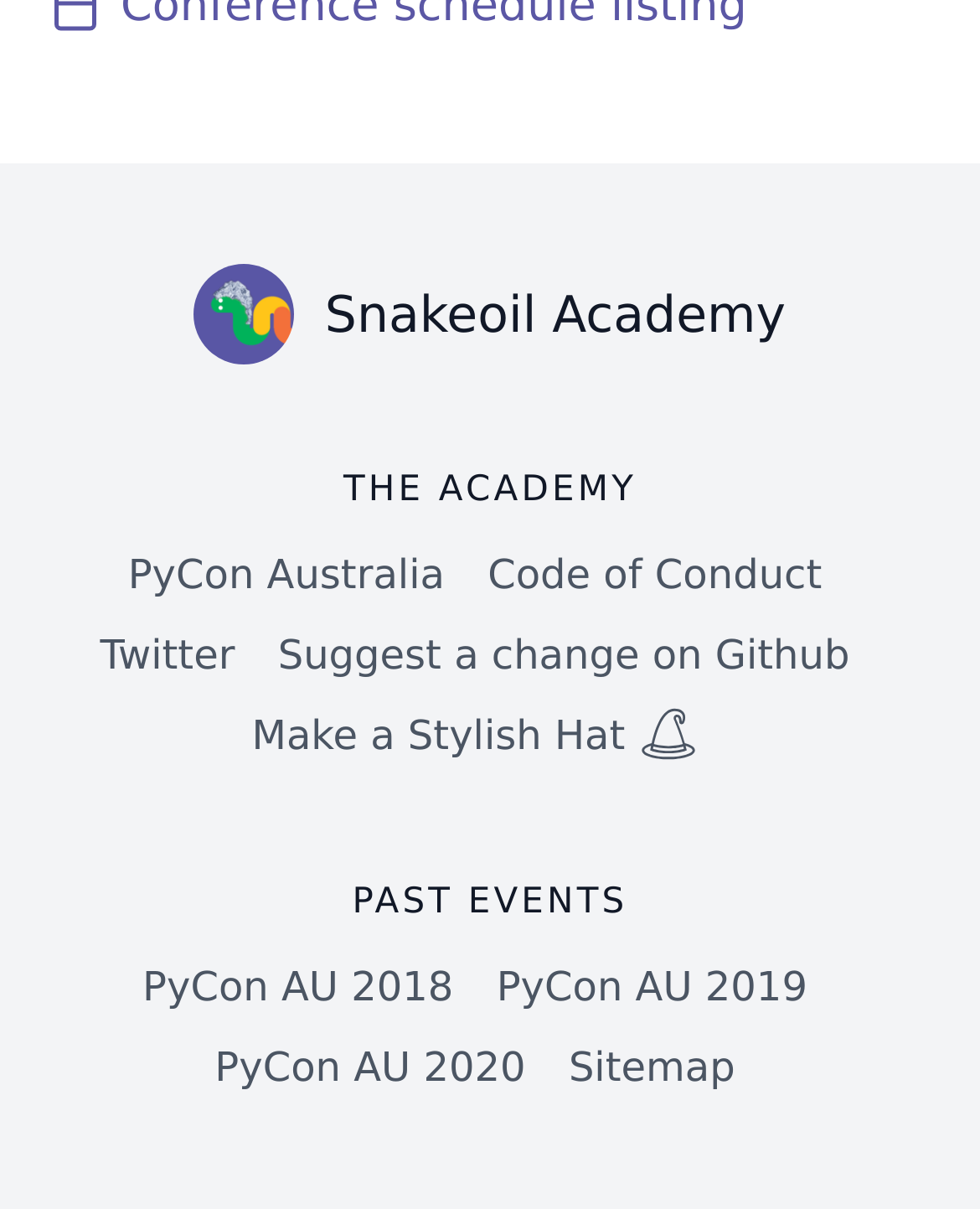Please find the bounding box coordinates for the clickable element needed to perform this instruction: "Make a Stylish Hat".

[0.257, 0.576, 0.712, 0.642]